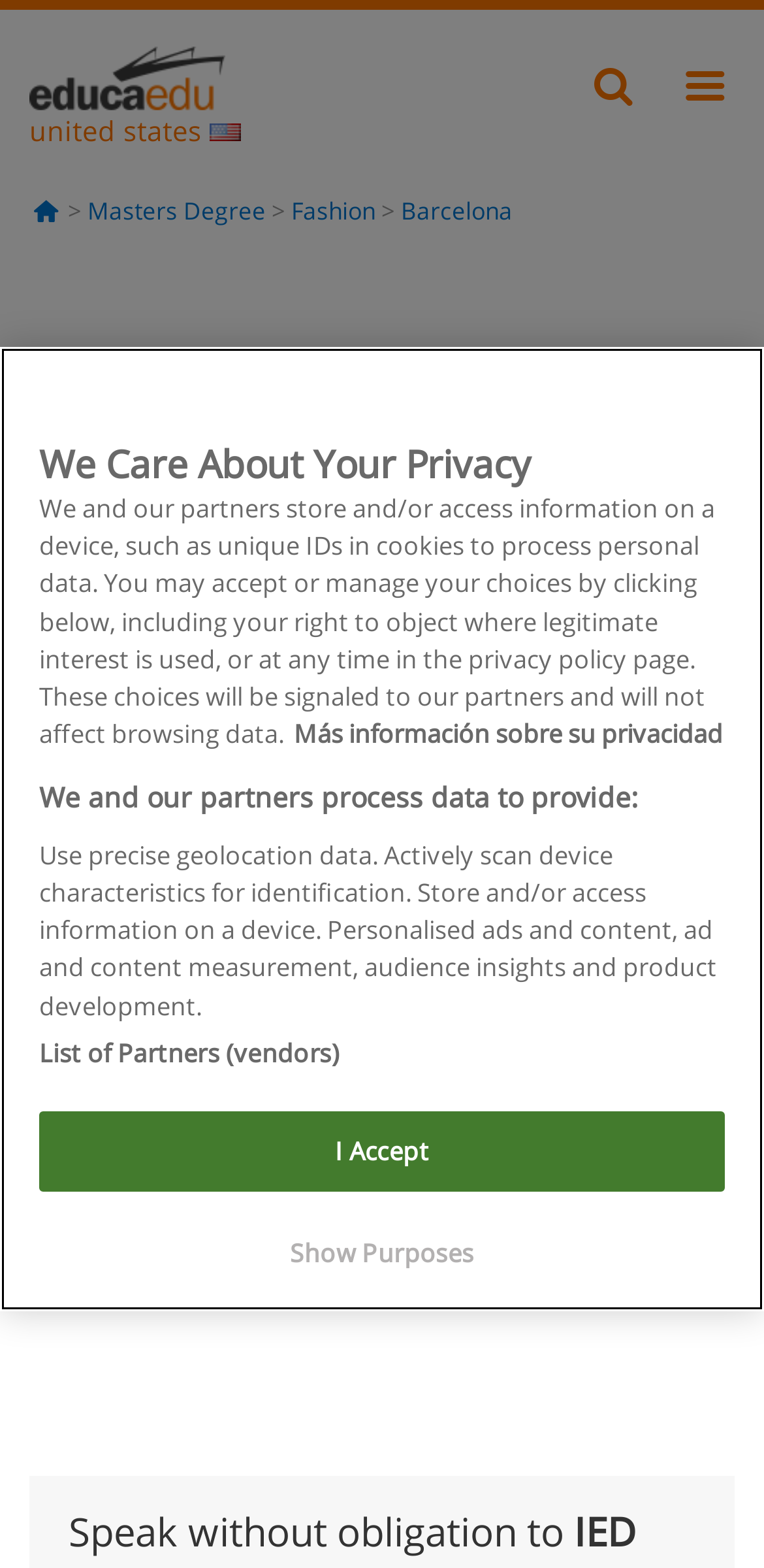Please analyze the image and give a detailed answer to the question:
What is the method of the program?

I found the answer by looking at the 'Method:' section, where it says 'At the institution'.